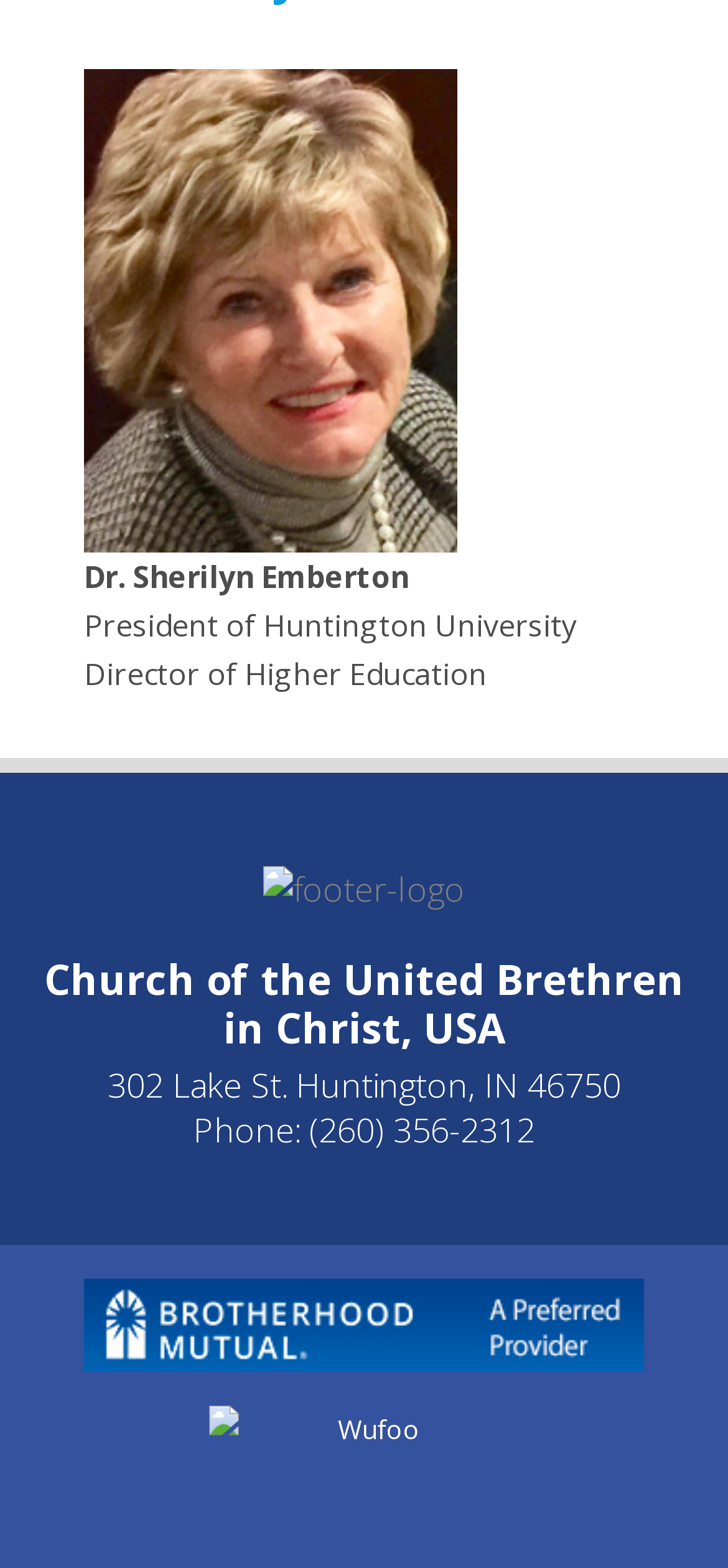Who is the person in the image?
Kindly give a detailed and elaborate answer to the question.

The image at the top of the webpage has a caption 'Dr. Sherilyn Emberton', which indicates that the person in the image is Dr. Sherilyn Emberton.